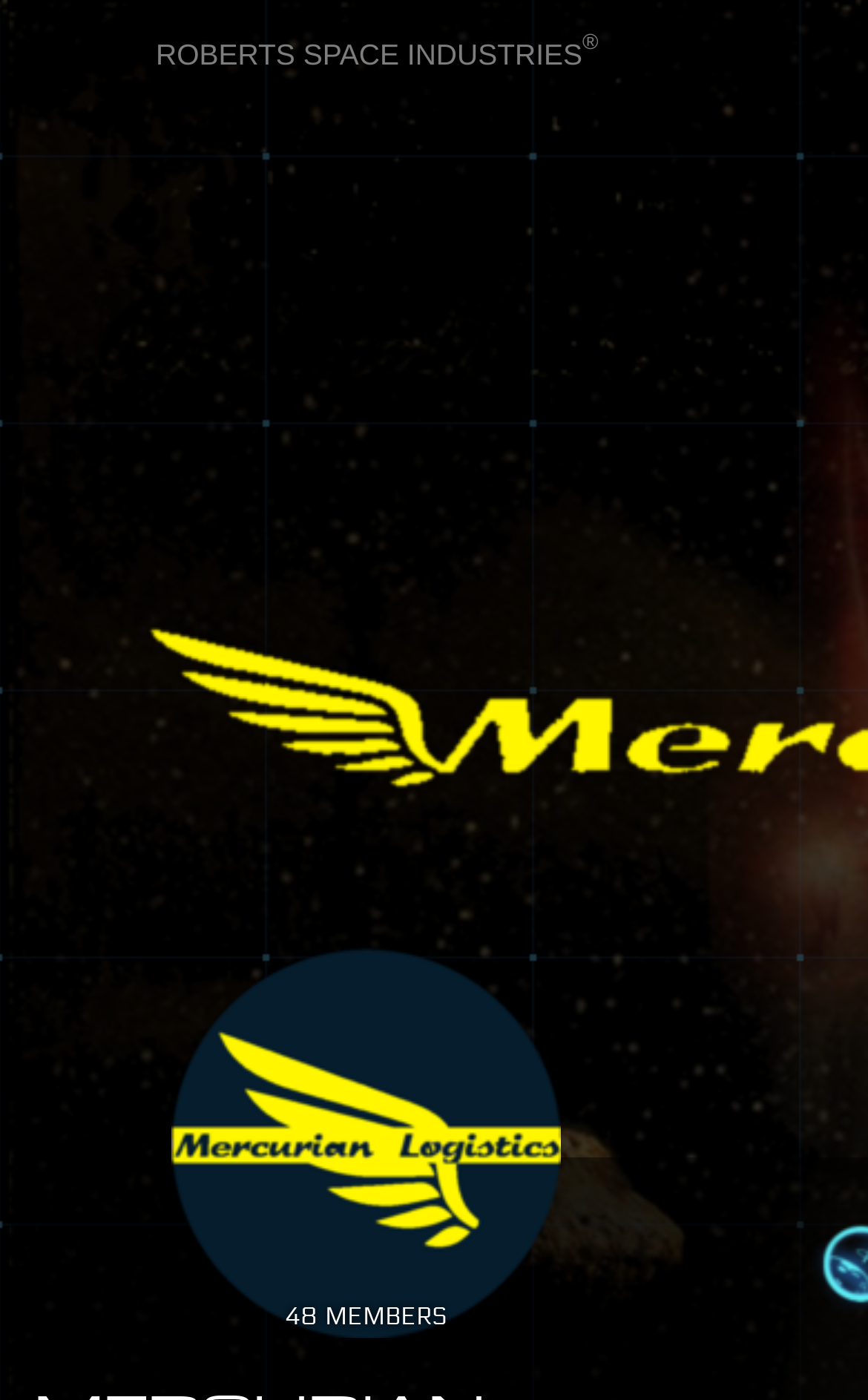Please provide the bounding box coordinates for the element that needs to be clicked to perform the instruction: "view SHIP MATRIX". The coordinates must consist of four float numbers between 0 and 1, formatted as [left, top, right, bottom].

[0.023, 0.747, 0.35, 0.83]